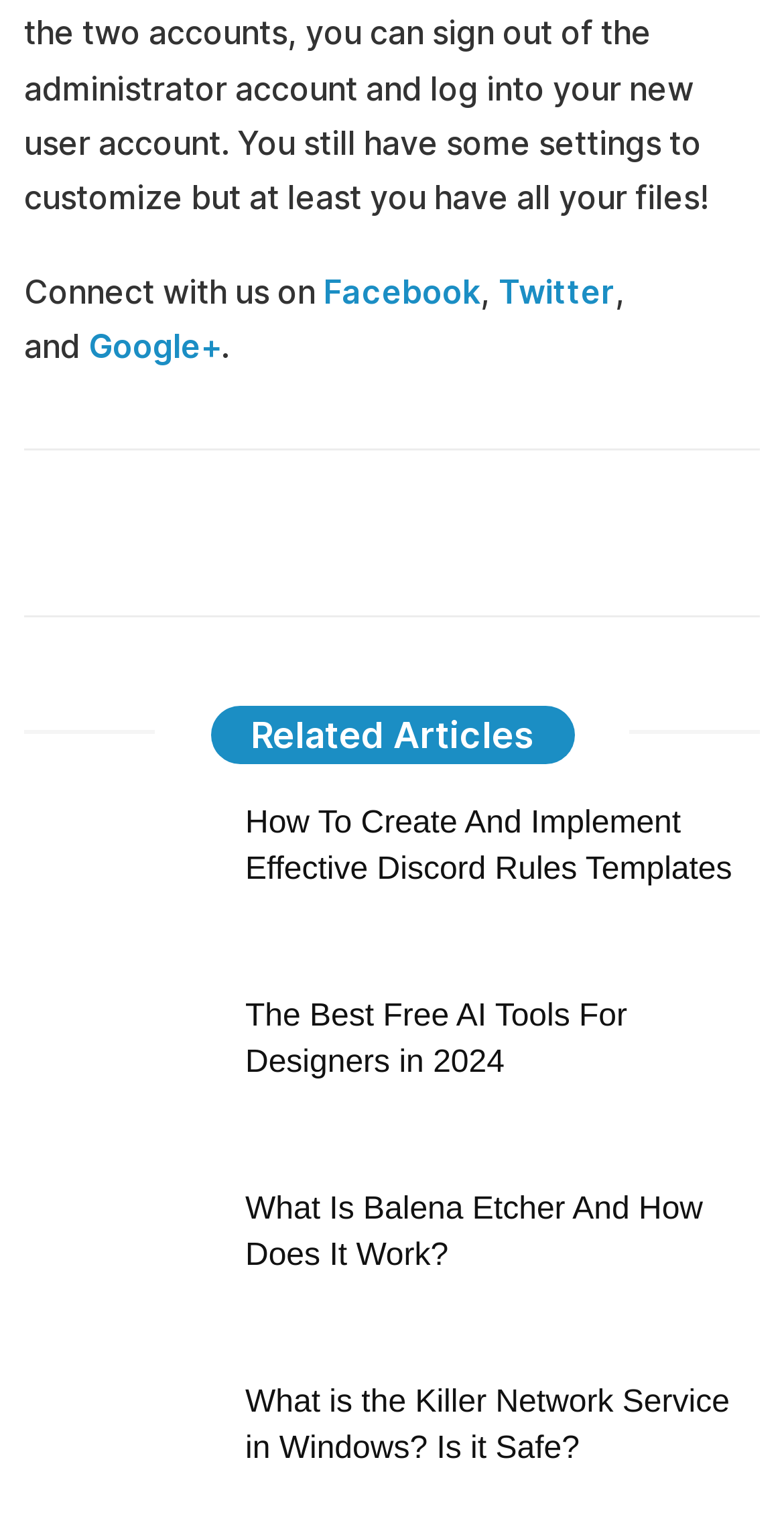Find the bounding box coordinates of the clickable element required to execute the following instruction: "Click the need help button". Provide the coordinates as four float numbers between 0 and 1, i.e., [left, top, right, bottom].

None